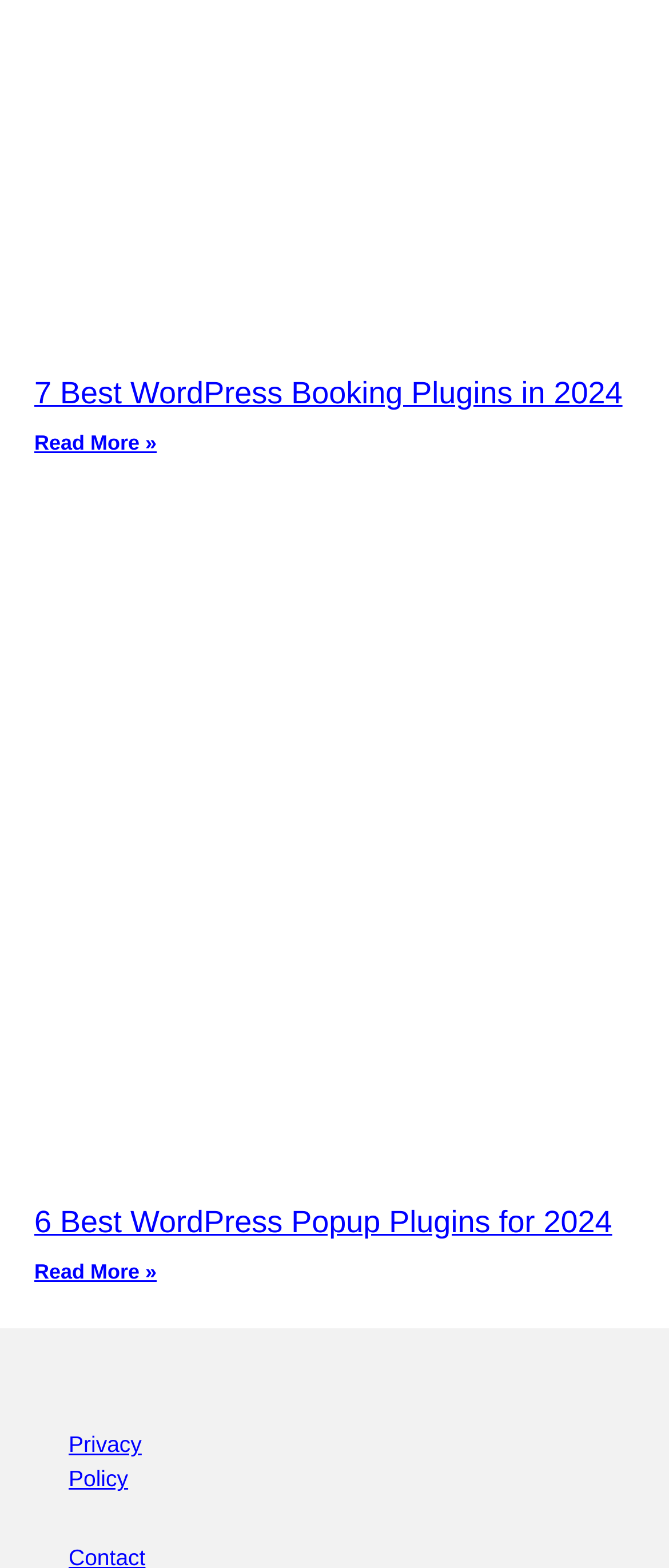Identify the bounding box coordinates of the HTML element based on this description: "Read More »".

[0.051, 0.275, 0.234, 0.291]